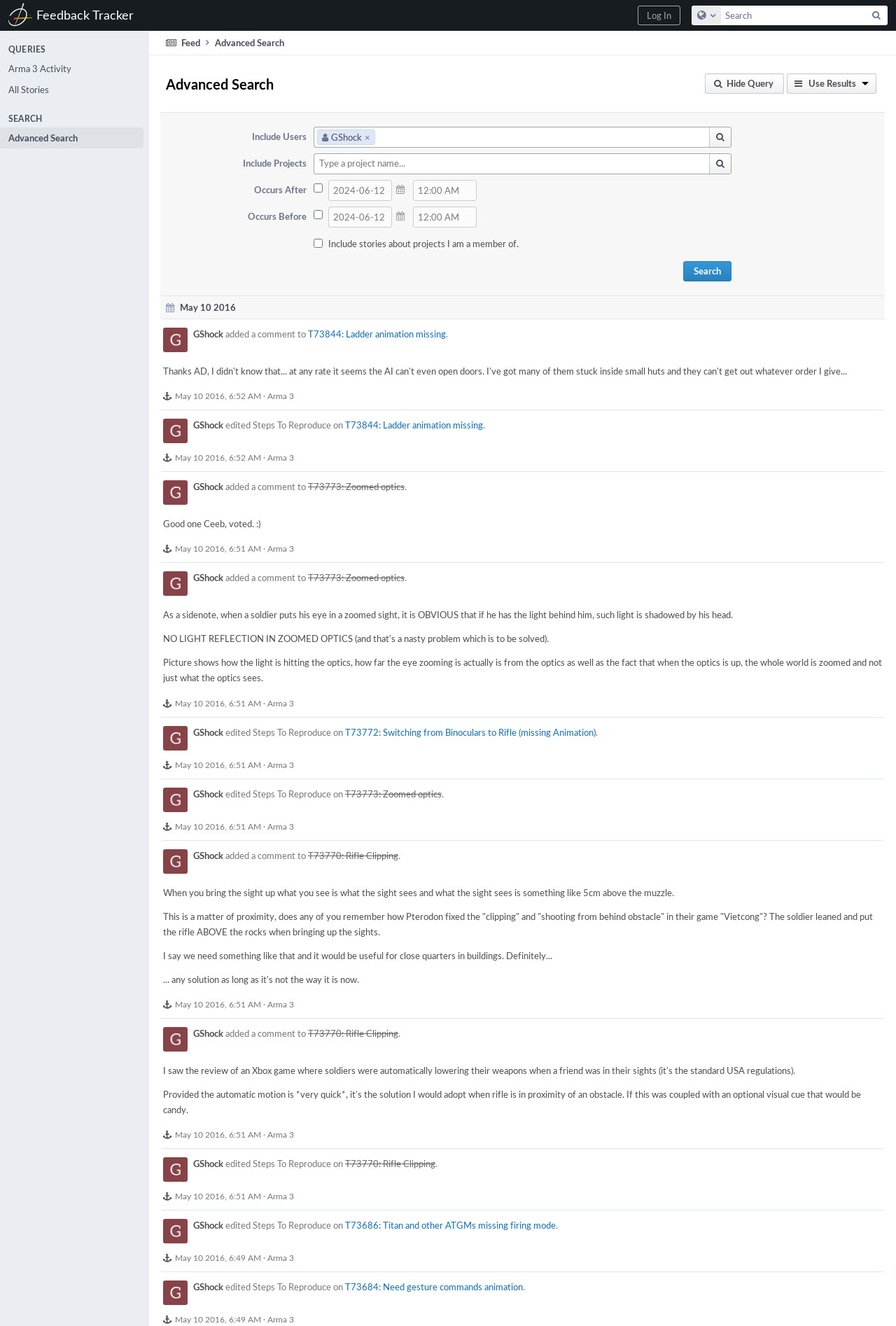Determine the bounding box coordinates of the area to click in order to meet this instruction: "Visit the Live TV page".

None